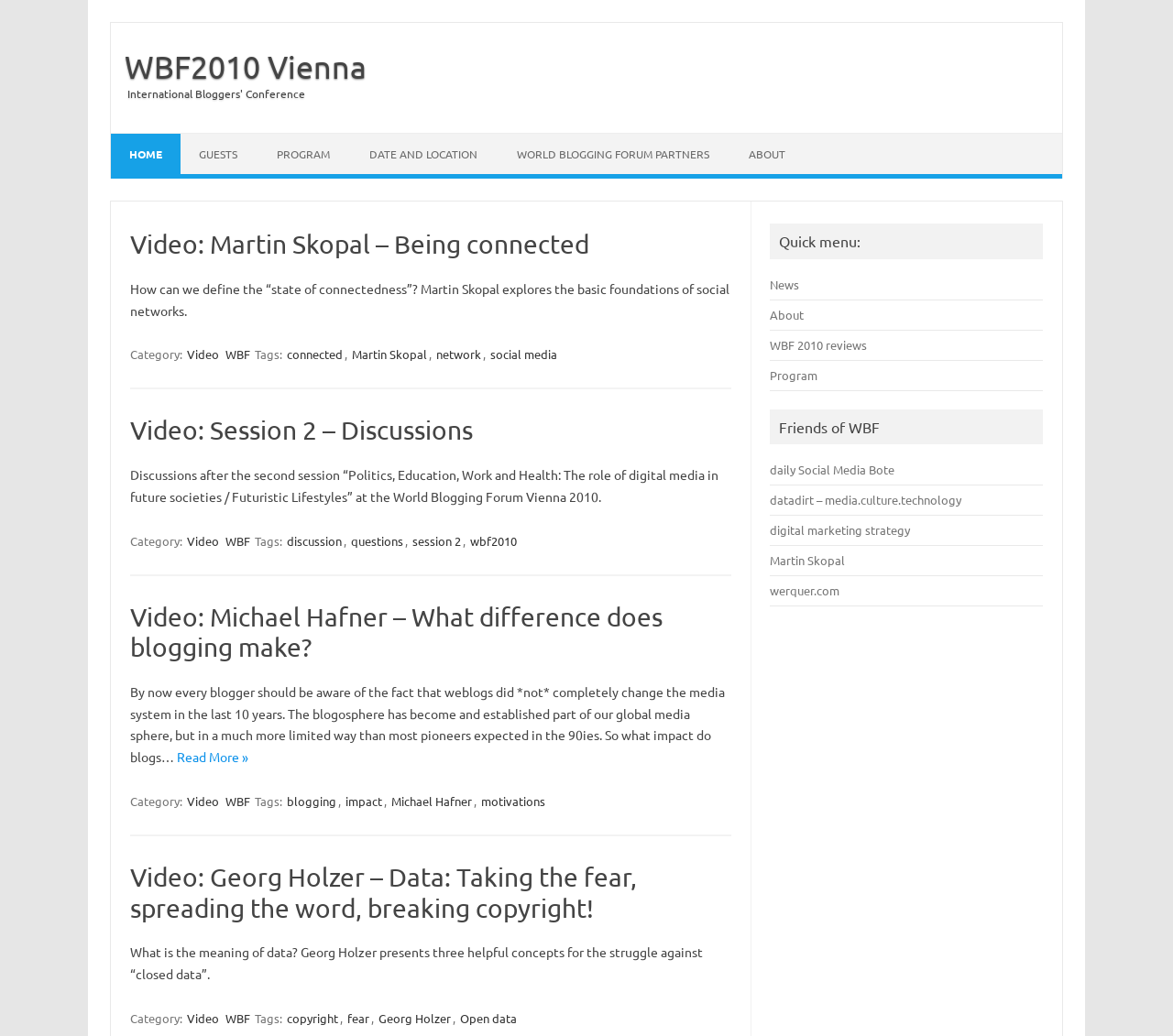Please locate the bounding box coordinates of the element that needs to be clicked to achieve the following instruction: "Click on the 'Video: Georg Holzer – Data: Taking the fear, spreading the word, breaking copyright!' link". The coordinates should be four float numbers between 0 and 1, i.e., [left, top, right, bottom].

[0.111, 0.832, 0.623, 0.891]